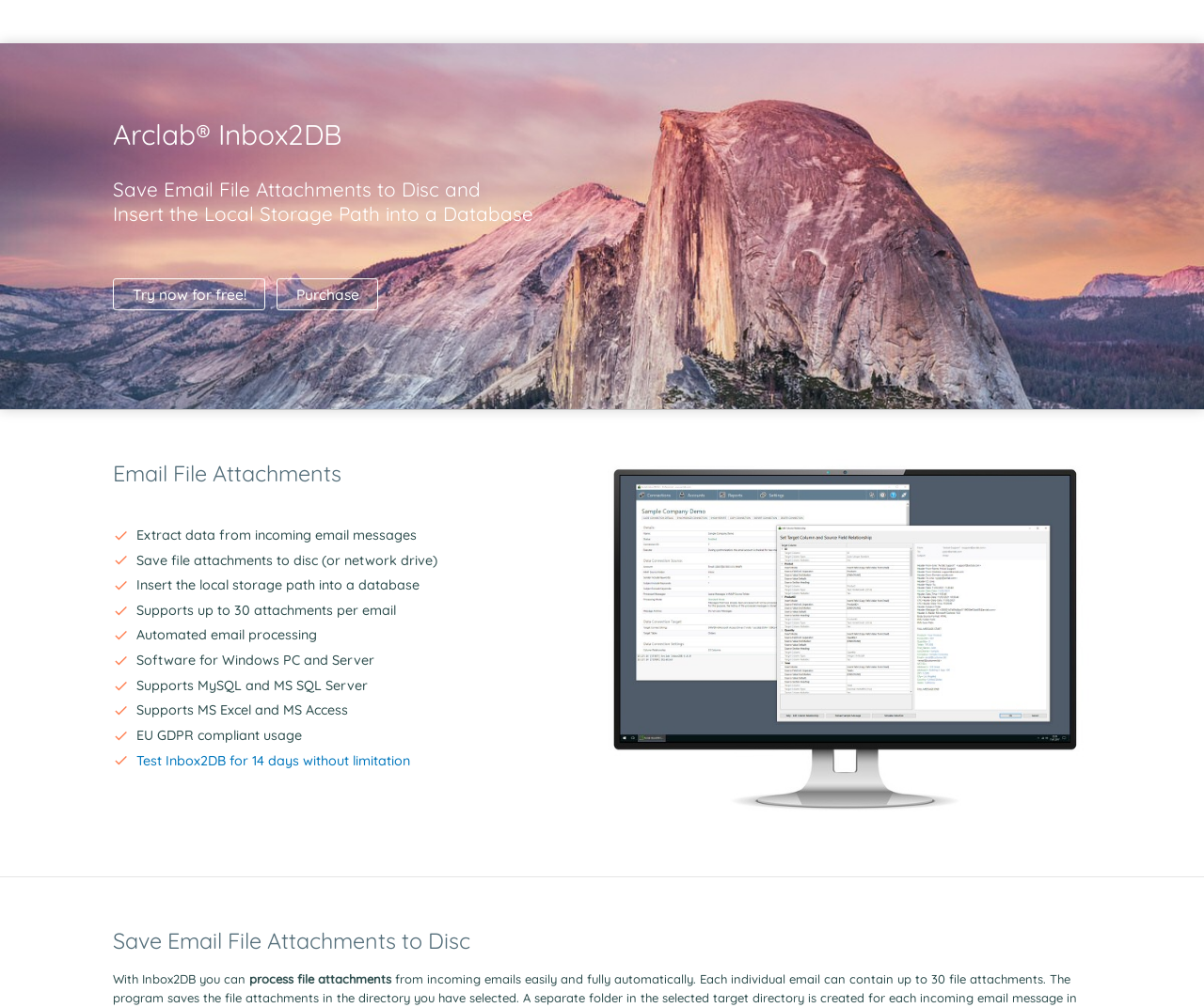Use a single word or phrase to answer the question:
What is the purpose of Inbox2DB?

Save email attachments to disc and insert path into a database